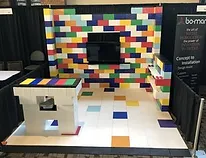Describe every aspect of the image in depth.

The image showcases an innovative exhibit booth designed for a trade show, featuring vibrant EverBlock flooring tiles that simulate a realistic wood finish. The booth is enclosed by black drapery, highlighting a dynamic wall composed of colorful interlocking tiles in a playful pattern. In the center, a table constructed from the same colorful tiles complements the overall aesthetic. A large flat-screen television is mounted on the wall, adding a modern touch to the display. This setup not only emphasizes the versatility of EverBlock products but also demonstrates how they can be used to create engaging and customizable environments for events, exhibitions, and conventions. The design invites attendees to visualize the endless possibilities of floor patterns and exhibit designs, making it an eye-catching centerpiece of the trade show.